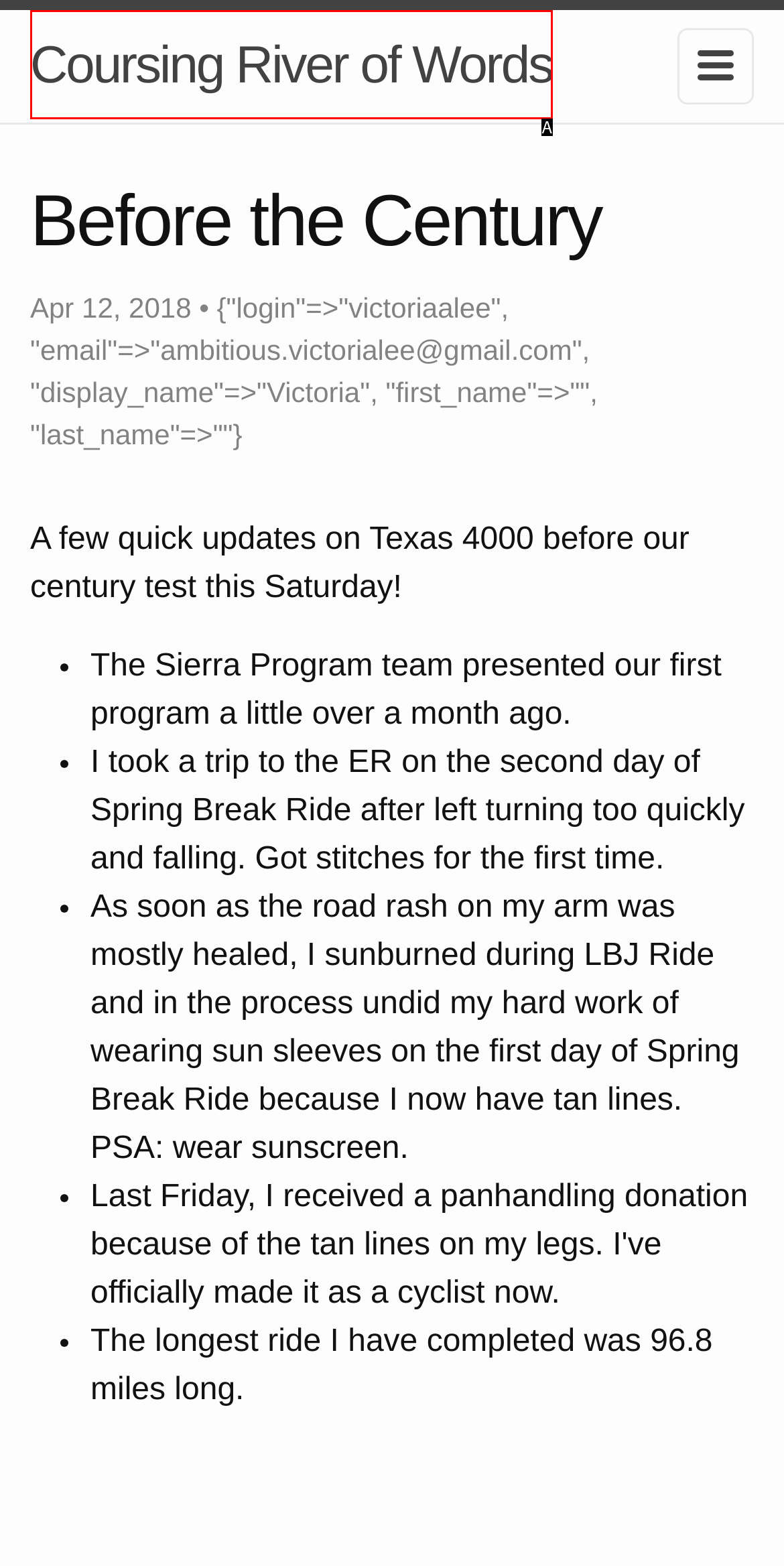Find the HTML element that suits the description: Coursing River of Words
Indicate your answer with the letter of the matching option from the choices provided.

A